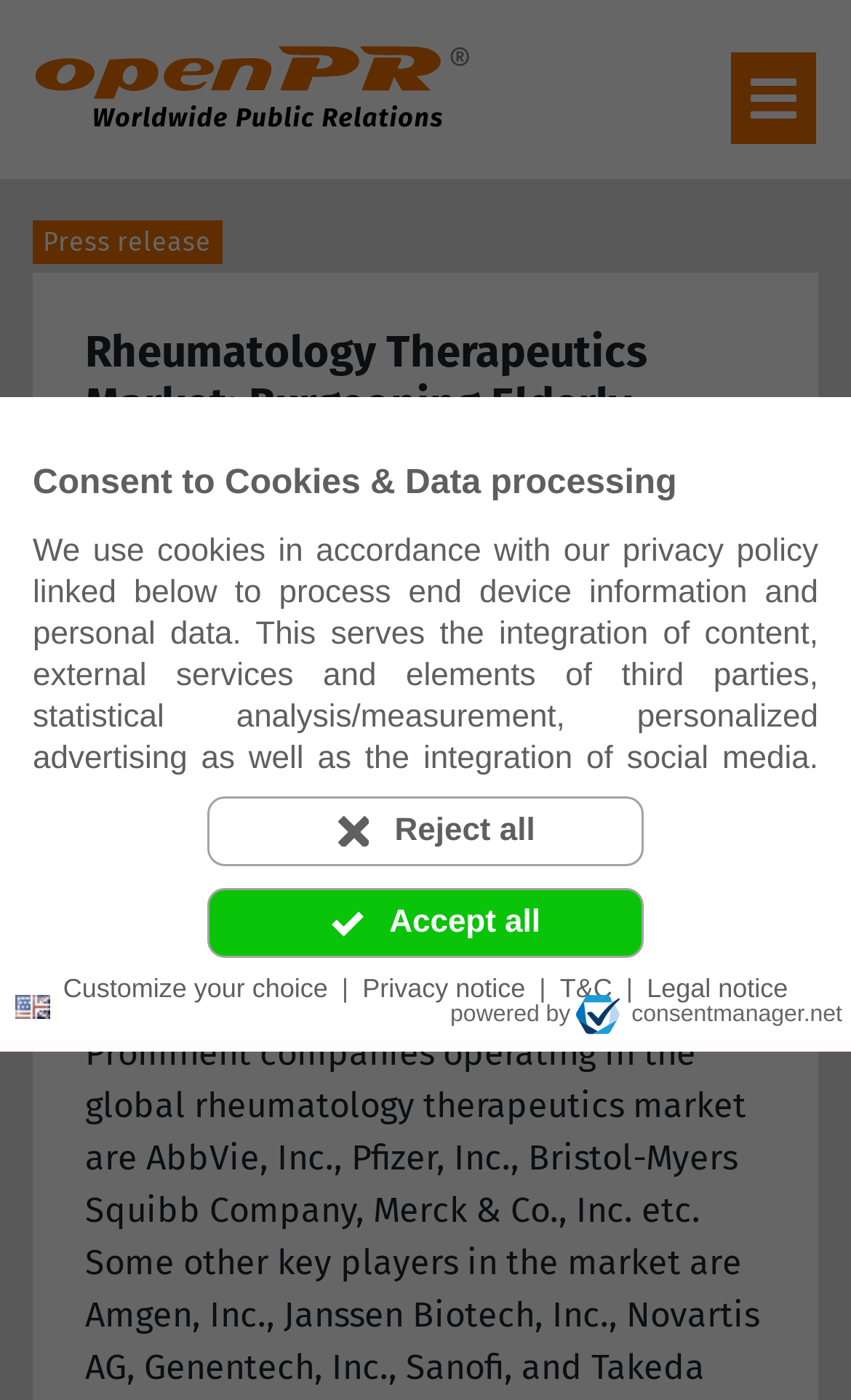Locate the primary headline on the webpage and provide its text.

Rheumatology Therapeutics Market: Burgeoning Elderly Population Drives Growth